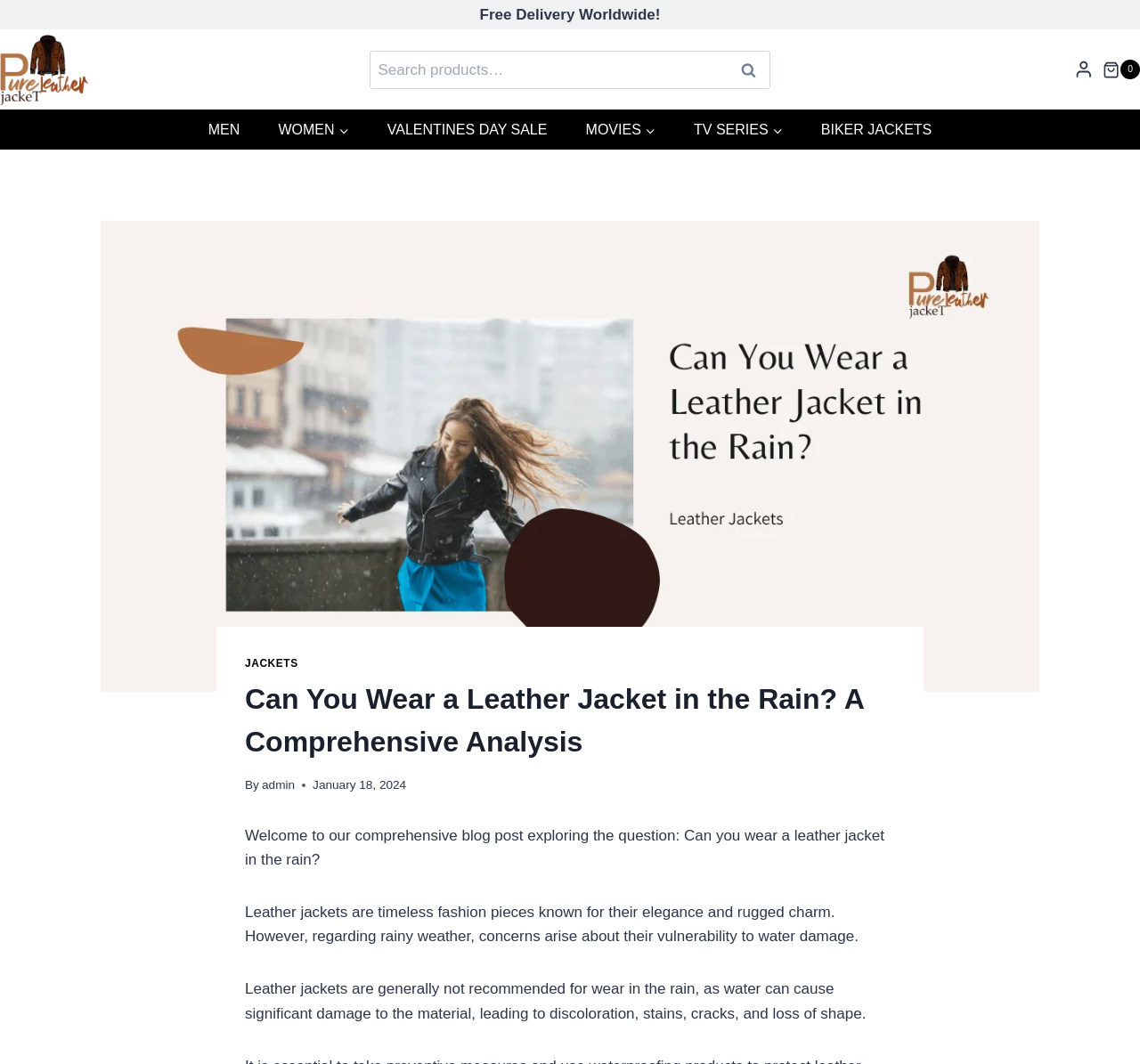Find the main header of the webpage and produce its text content.

Can You Wear a Leather Jacket in the Rain? A Comprehensive Analysis